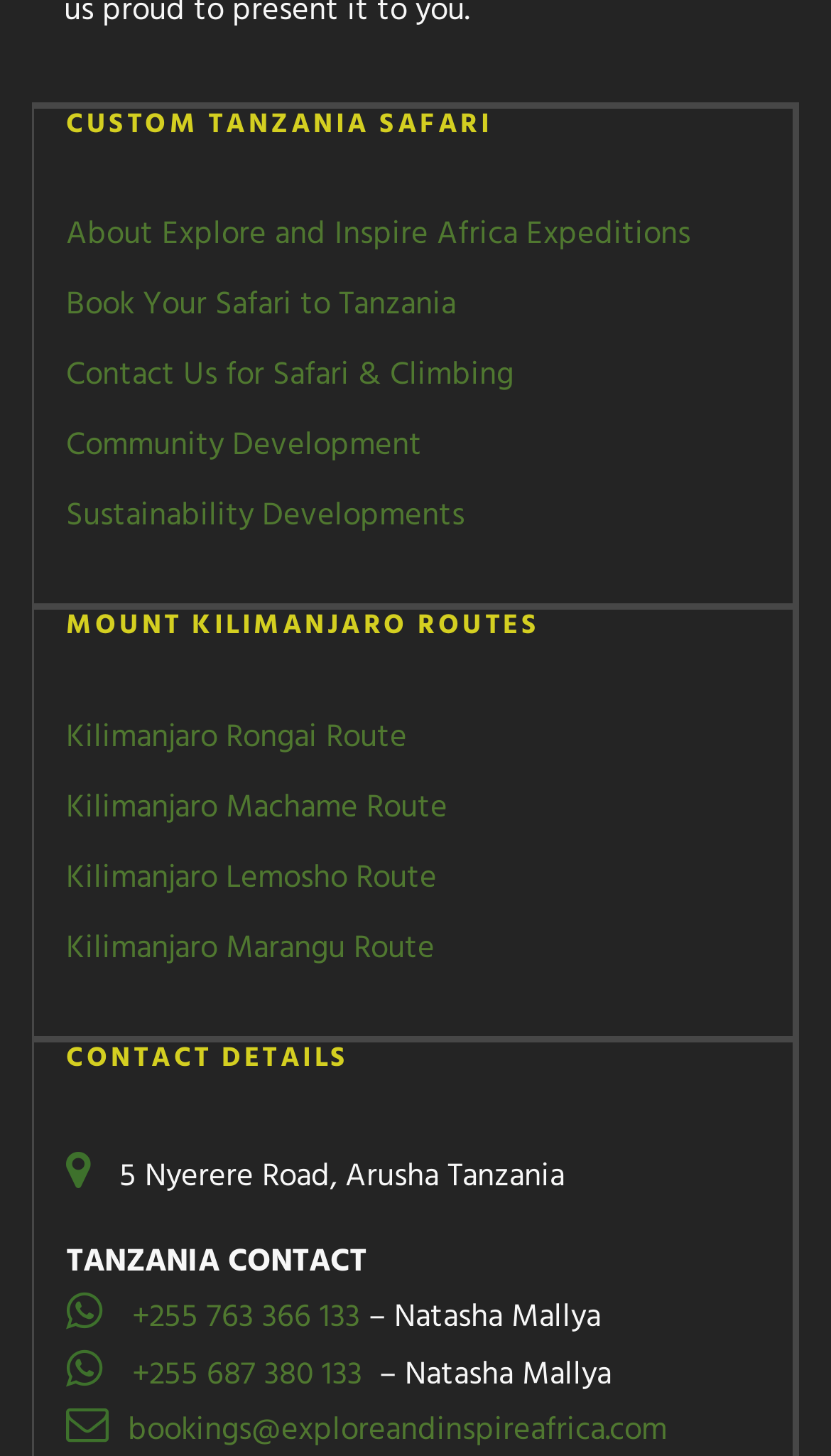How many phone numbers are mentioned on the webpage?
Please provide a single word or phrase as the answer based on the screenshot.

2